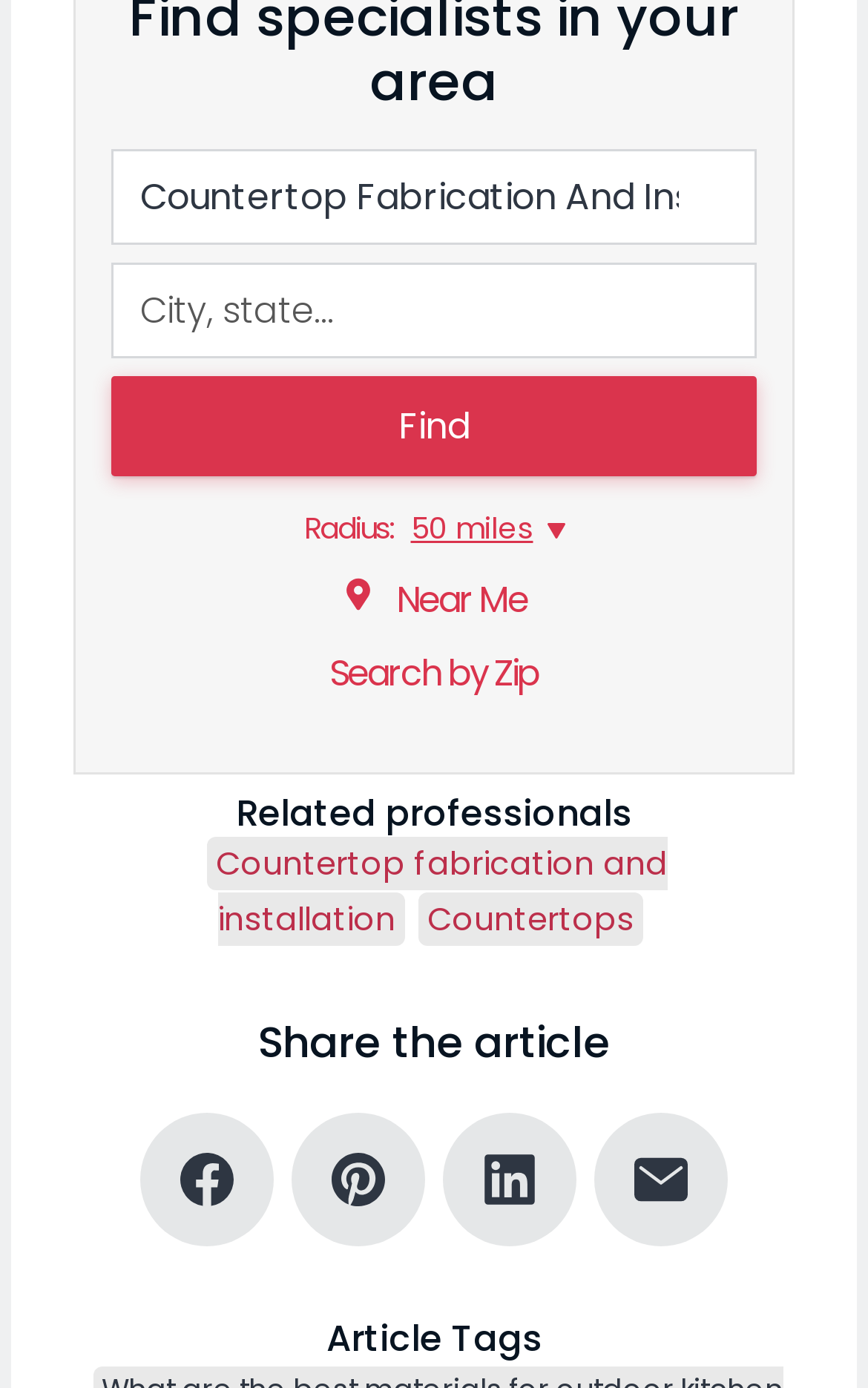Locate the bounding box coordinates of the element's region that should be clicked to carry out the following instruction: "Contact the team". The coordinates need to be four float numbers between 0 and 1, i.e., [left, top, right, bottom].

None